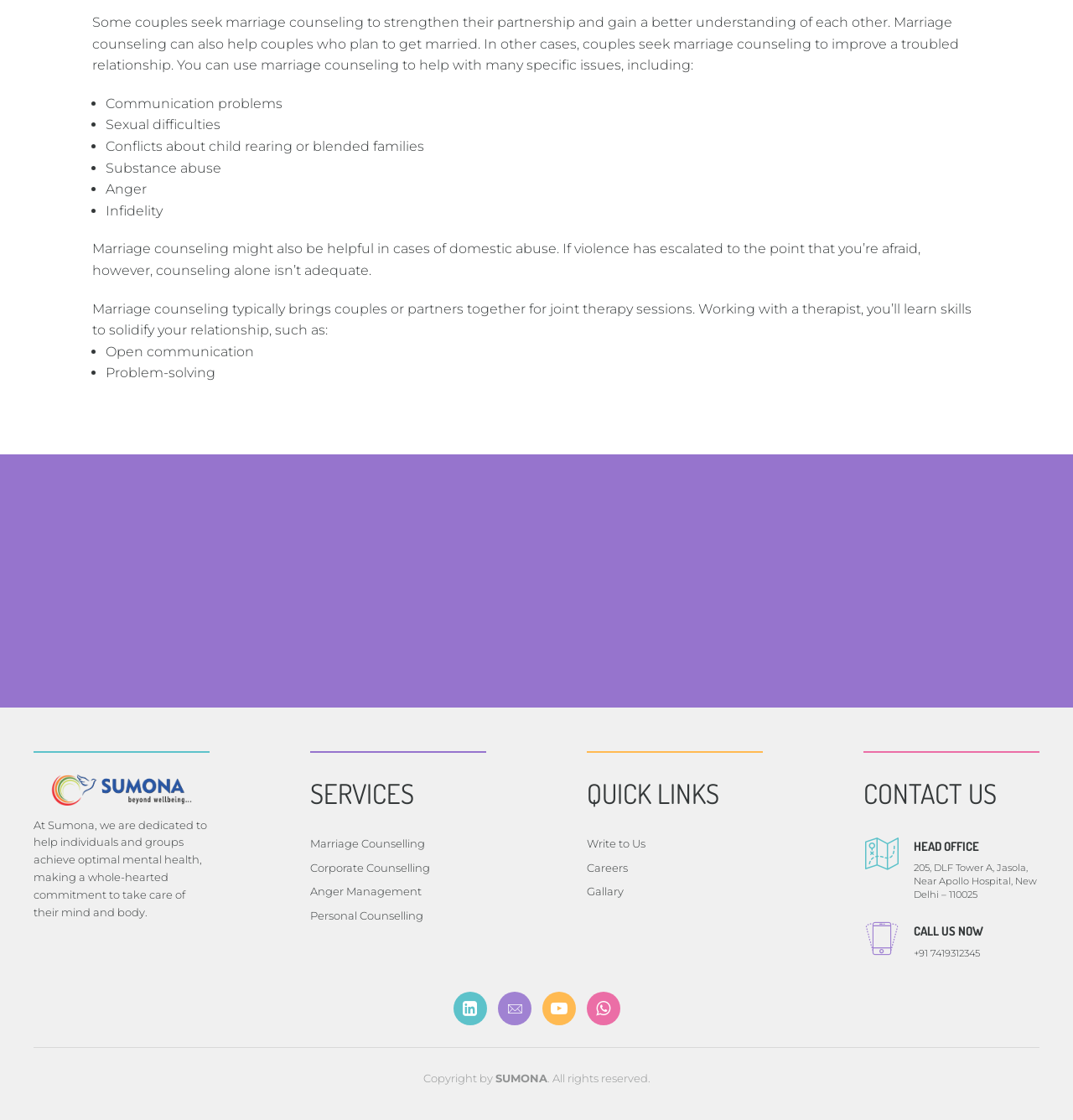Given the webpage screenshot and the description, determine the bounding box coordinates (top-left x, top-left y, bottom-right x, bottom-right y) that define the location of the UI element matching this description: Write to Us

[0.547, 0.747, 0.602, 0.759]